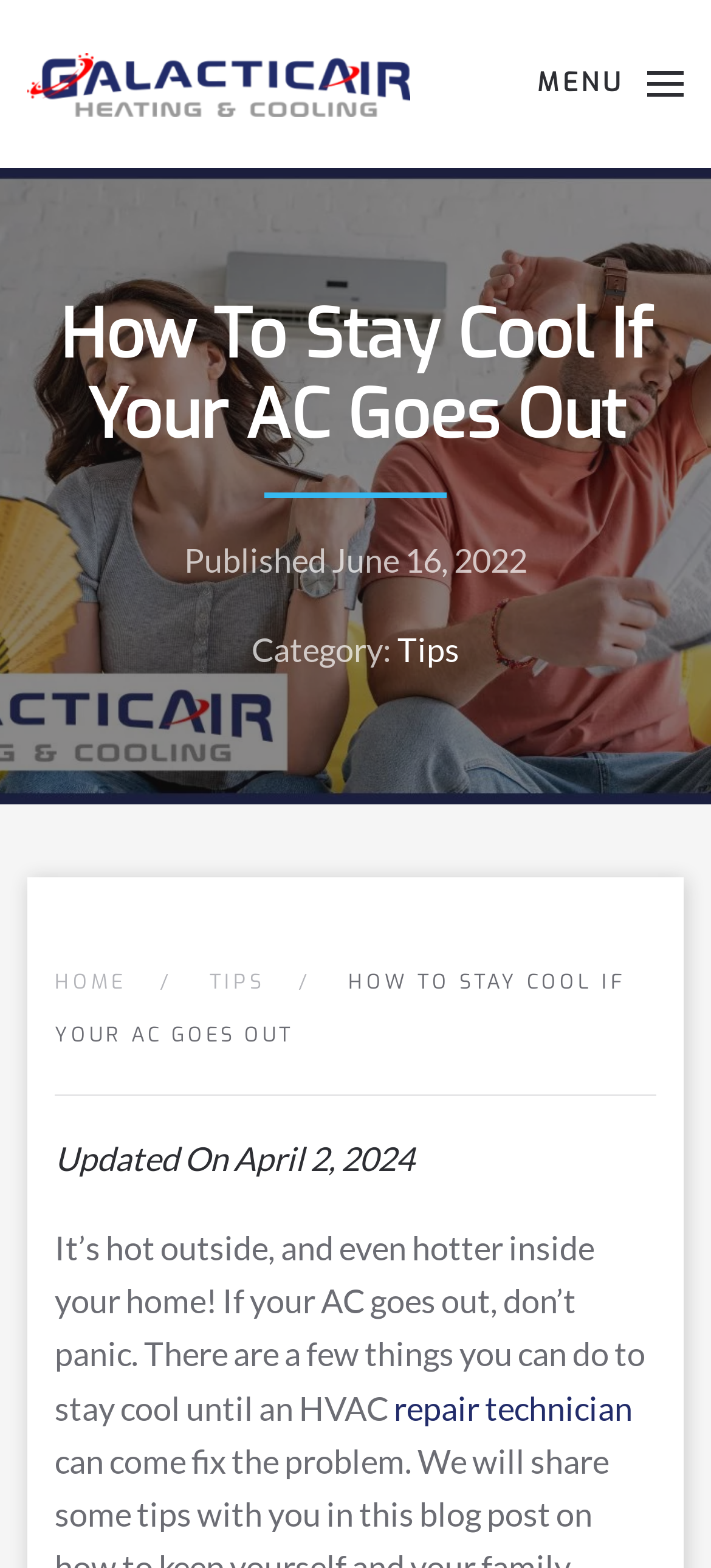What is the profession of the person who can help with AC repair?
Based on the visual, give a brief answer using one word or a short phrase.

repair technician